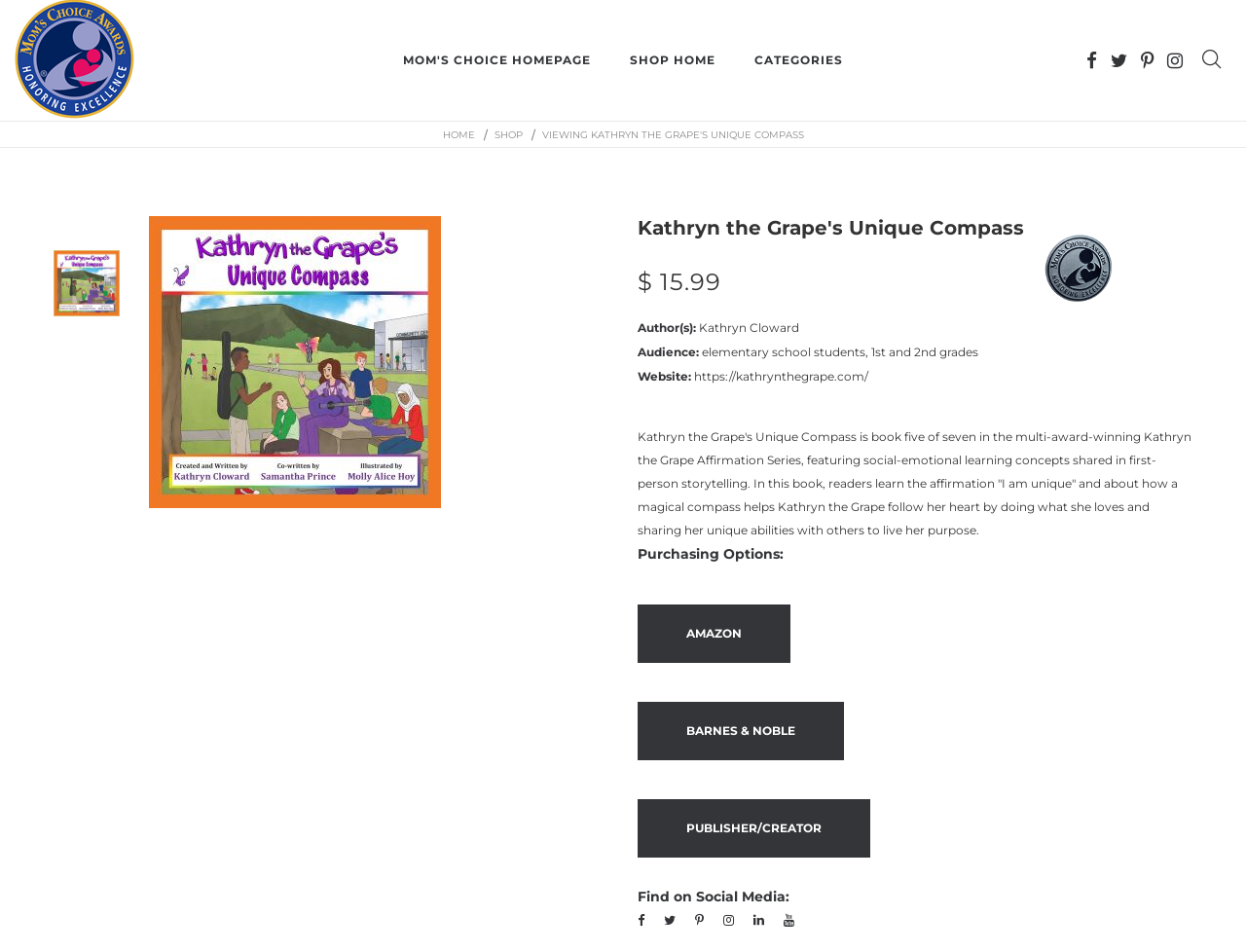Show the bounding box coordinates of the element that should be clicked to complete the task: "Visit author's website".

[0.557, 0.388, 0.697, 0.403]